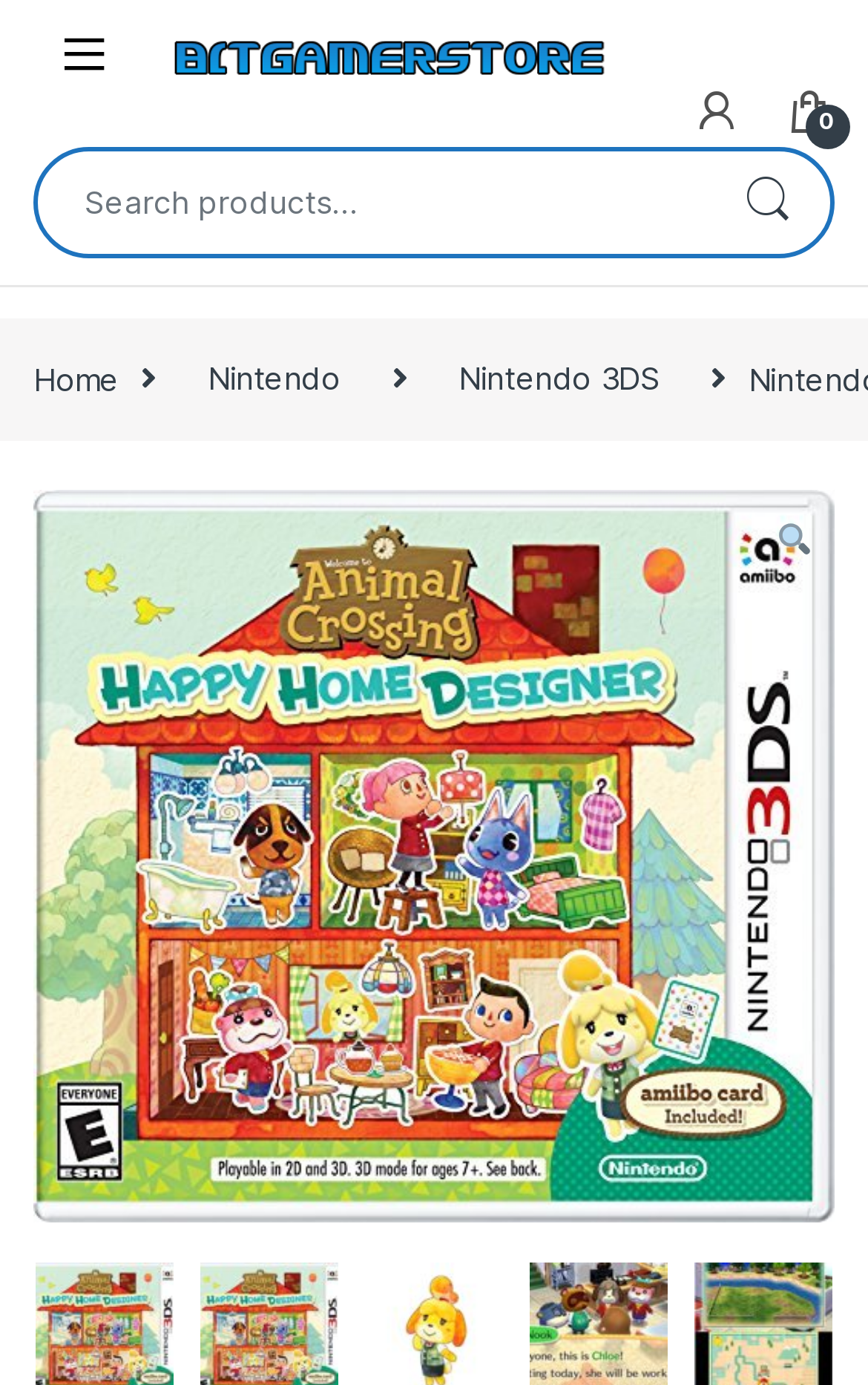Identify the bounding box coordinates necessary to click and complete the given instruction: "Click on the magnifying glass icon".

[0.895, 0.37, 0.936, 0.409]